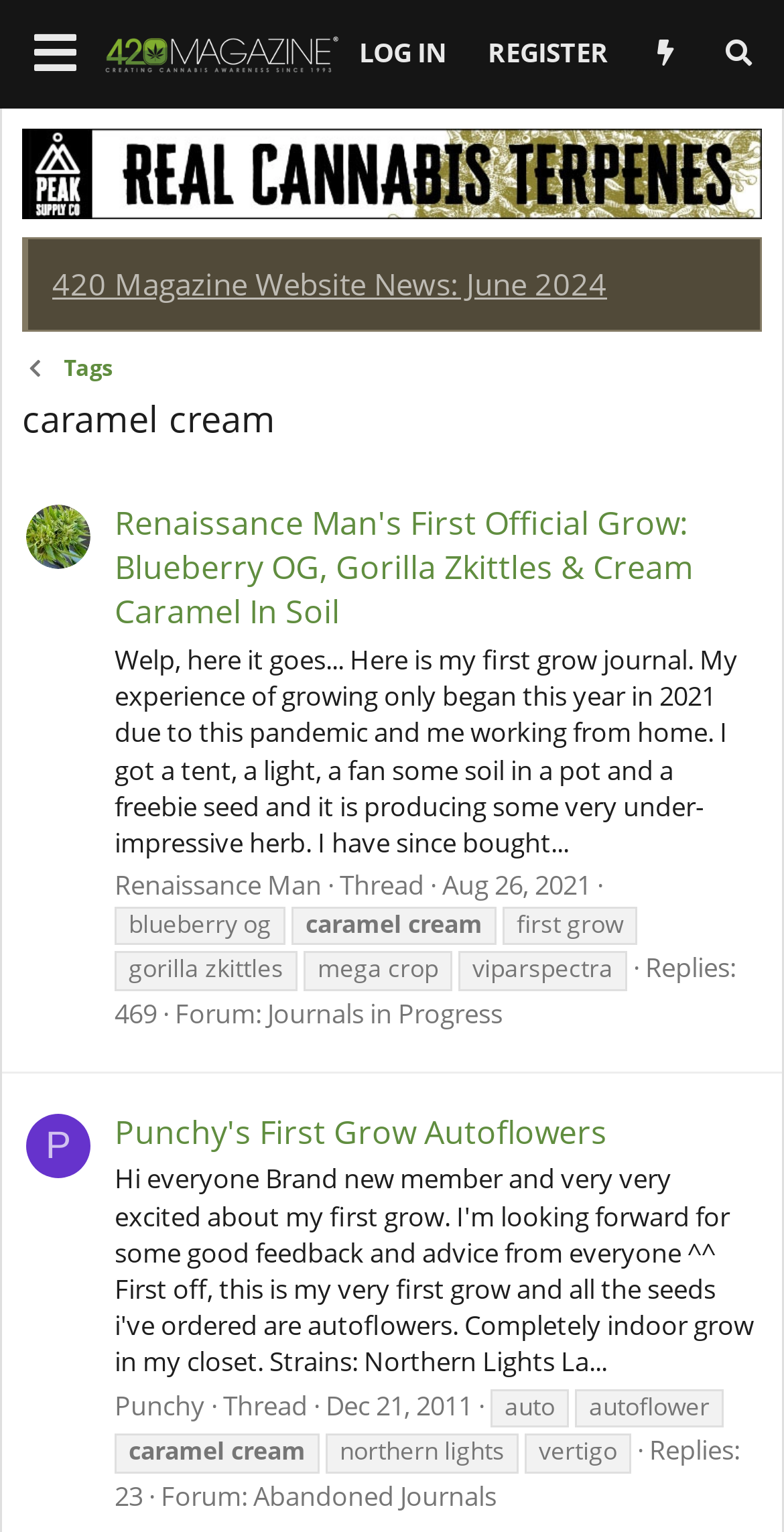Provide the bounding box coordinates of the HTML element this sentence describes: "Punchy".

[0.146, 0.905, 0.262, 0.929]